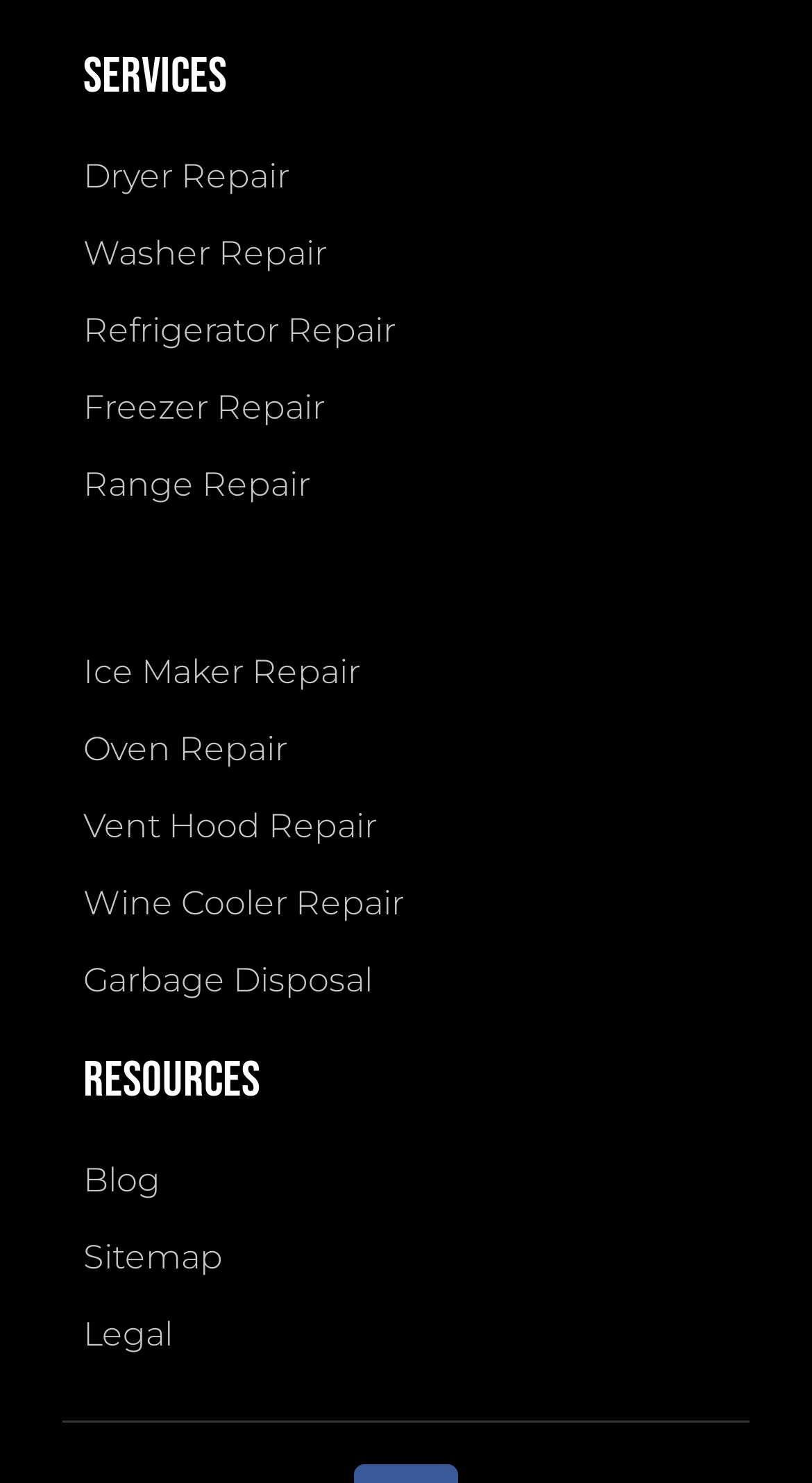How many links are provided under the 'SERVICES' heading?
Craft a detailed and extensive response to the question.

By counting the number of links provided under the 'SERVICES' heading, I can see that there are 11 links, each corresponding to a different type of appliance repair service.